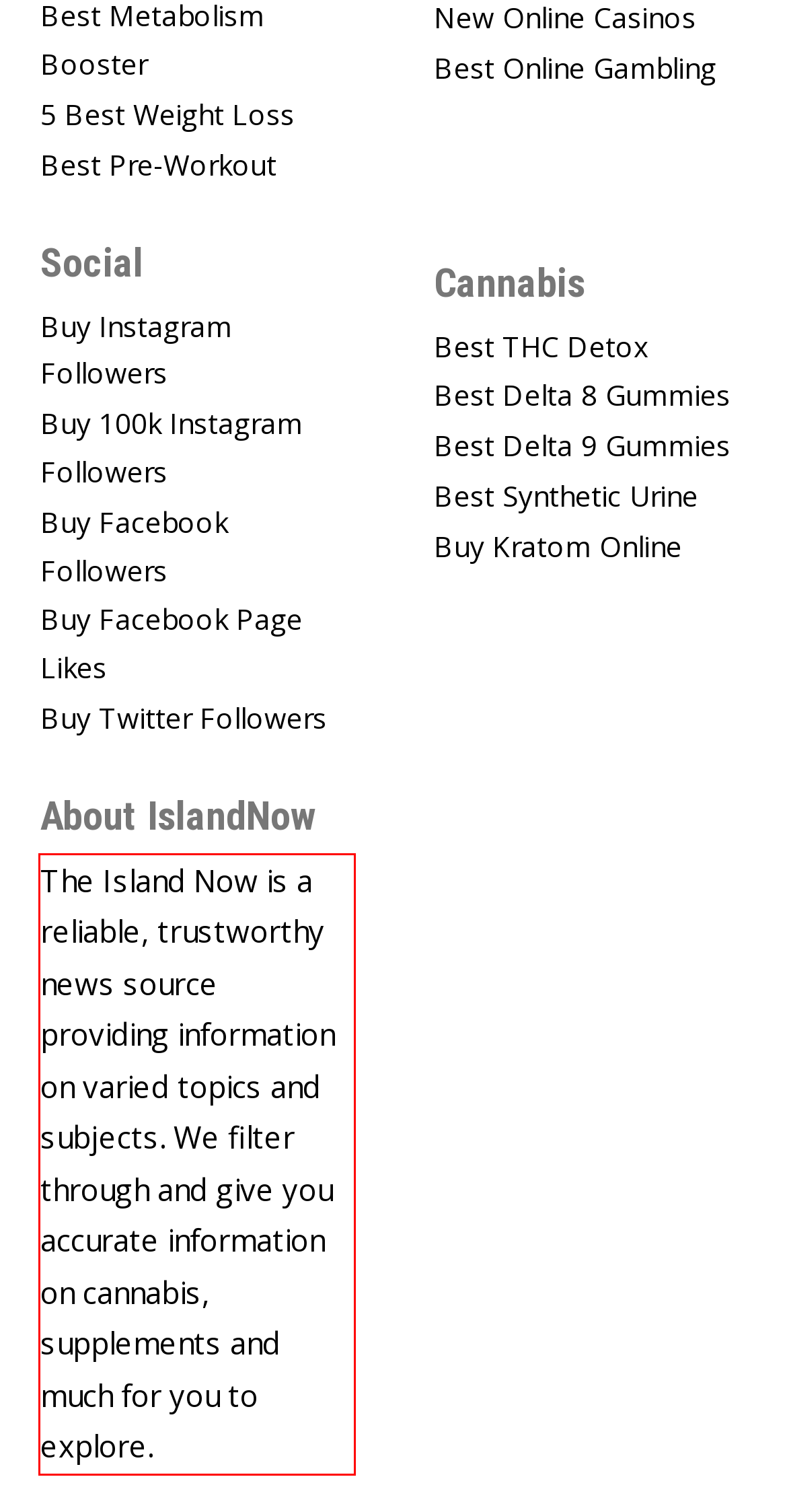The screenshot provided shows a webpage with a red bounding box. Apply OCR to the text within this red bounding box and provide the extracted content.

The Island Now is a reliable, trustworthy news source providing information on varied topics and subjects. We filter through and give you accurate information on cannabis, supplements and much for you to explore.